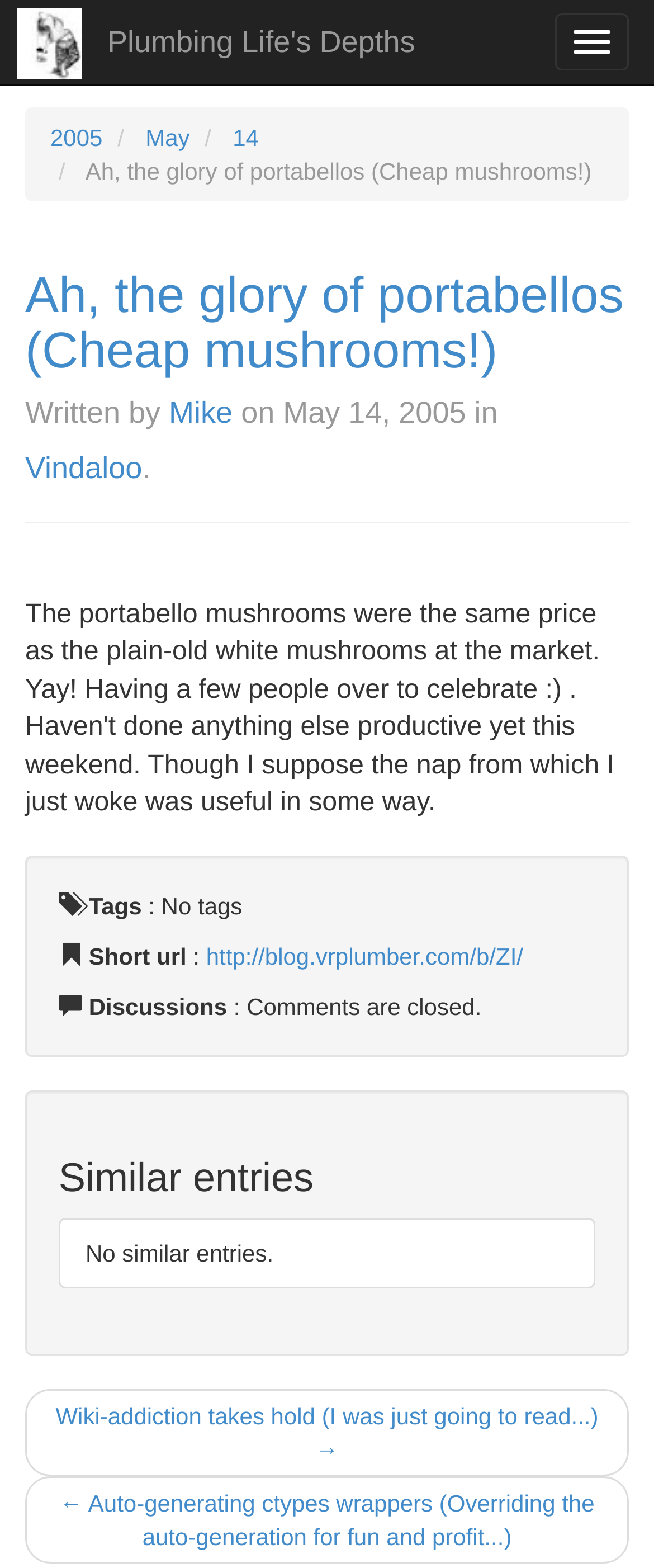Pinpoint the bounding box coordinates of the clickable element to carry out the following instruction: "Check the short url."

[0.315, 0.601, 0.8, 0.618]